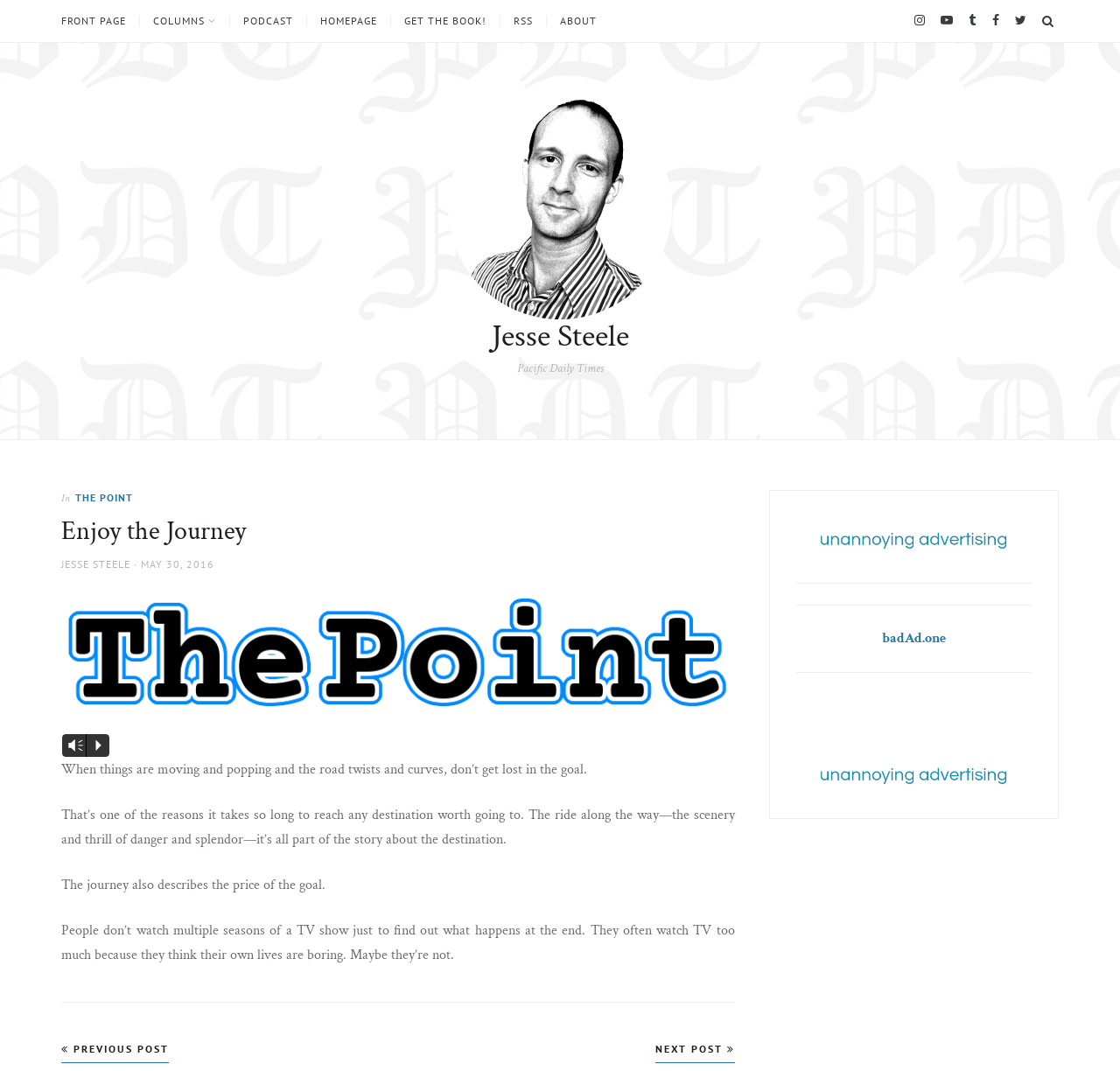Using the provided element description: "Sponsored", identify the bounding box coordinates. The coordinates should be four floats between 0 and 1 in the order [left, top, right, bottom].

None